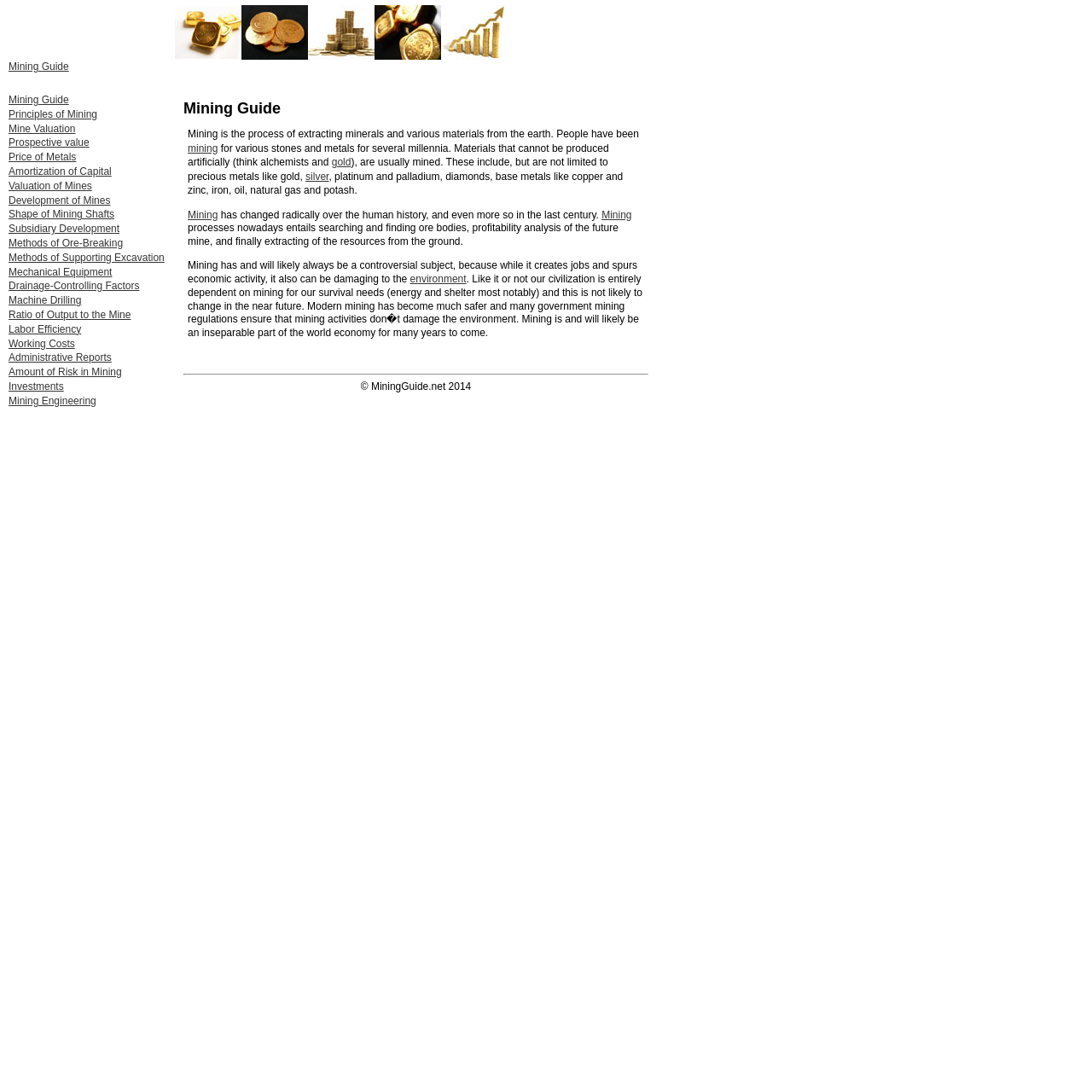Determine the bounding box of the UI component based on this description: "Shape of Mining Shafts". The bounding box coordinates should be four float values between 0 and 1, i.e., [left, top, right, bottom].

[0.008, 0.191, 0.105, 0.202]